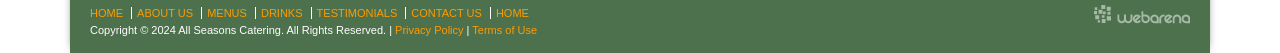Please identify the bounding box coordinates of the region to click in order to complete the given instruction: "check menus". The coordinates should be four float numbers between 0 and 1, i.e., [left, top, right, bottom].

[0.157, 0.132, 0.197, 0.359]